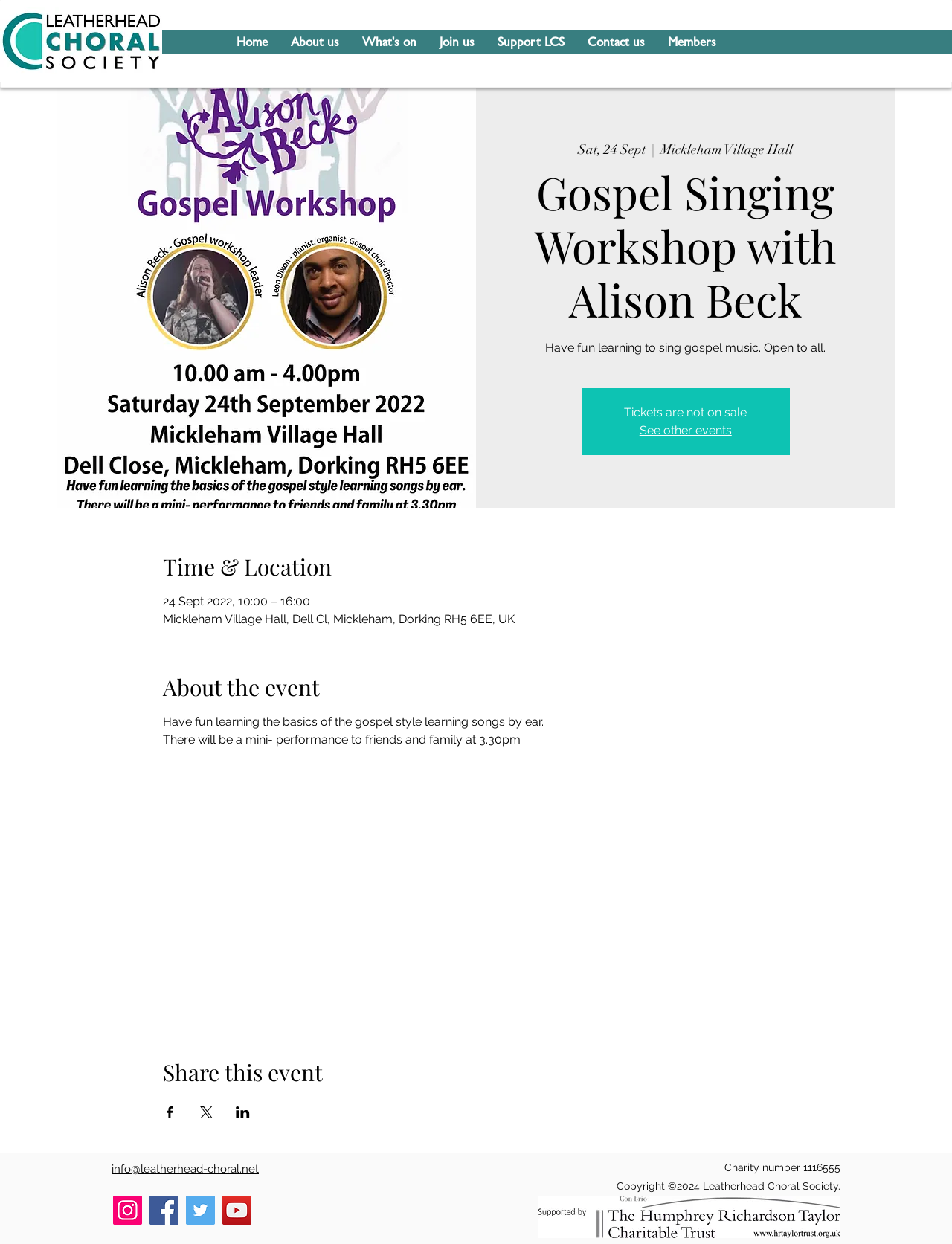Elaborate on the webpage's design and content in a detailed caption.

This webpage is about a Gospel Singing Workshop with Alison Beck, organized by the Leatherhead Choral Society. At the top of the page, there is a navigation menu with links to different sections of the website, including "Home", "About us", "What's on", "Join us", "Support LCS", "Contact us", and "Members". 

Below the navigation menu, there is a main section that takes up most of the page. This section is divided into several parts. On the left side, there is an image of the workshop, and on the right side, there are details about the event, including the date, time, and location. The date and time are "Sat, 24 Sept, 10:00 – 16:00", and the location is "Mickleham Village Hall, Dell Cl, Mickleham, Dorking RH5 6EE, UK". 

Below the event details, there is a section about the event itself, which describes the workshop as a fun learning experience where participants can learn the basics of gospel singing. There will also be a mini-performance at 3:30 pm. 

Further down, there is a map iframe, which likely shows the location of the event. Below the map, there are links to share the event on social media platforms, including Facebook, X, and LinkedIn. 

At the very bottom of the page, there is a footer section with links to the website's contact information, social media profiles, and a charity number. There is also a copyright notice and a logo of the HRTCT.